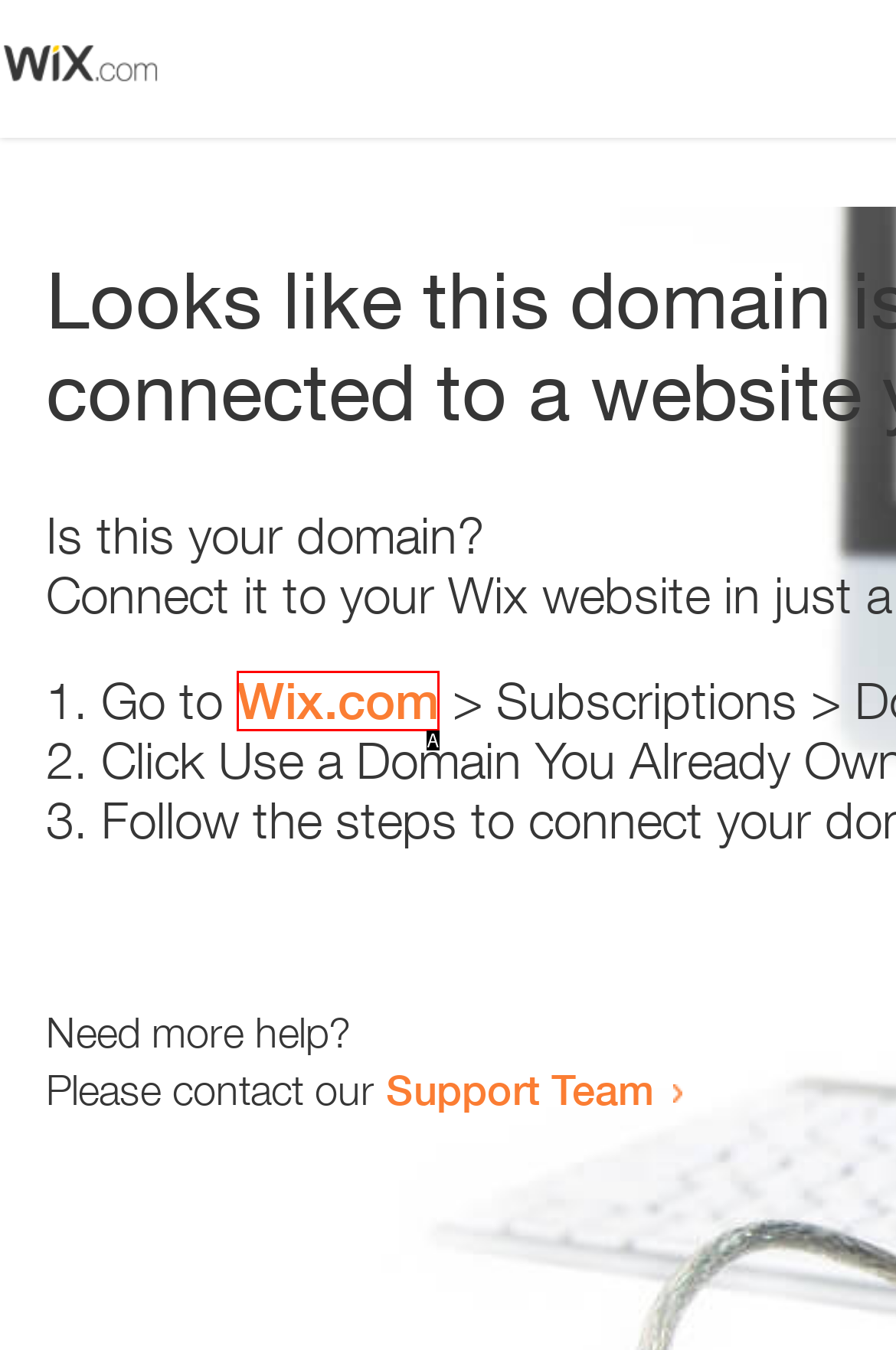Based on the description: Main Menu
Select the letter of the corresponding UI element from the choices provided.

None